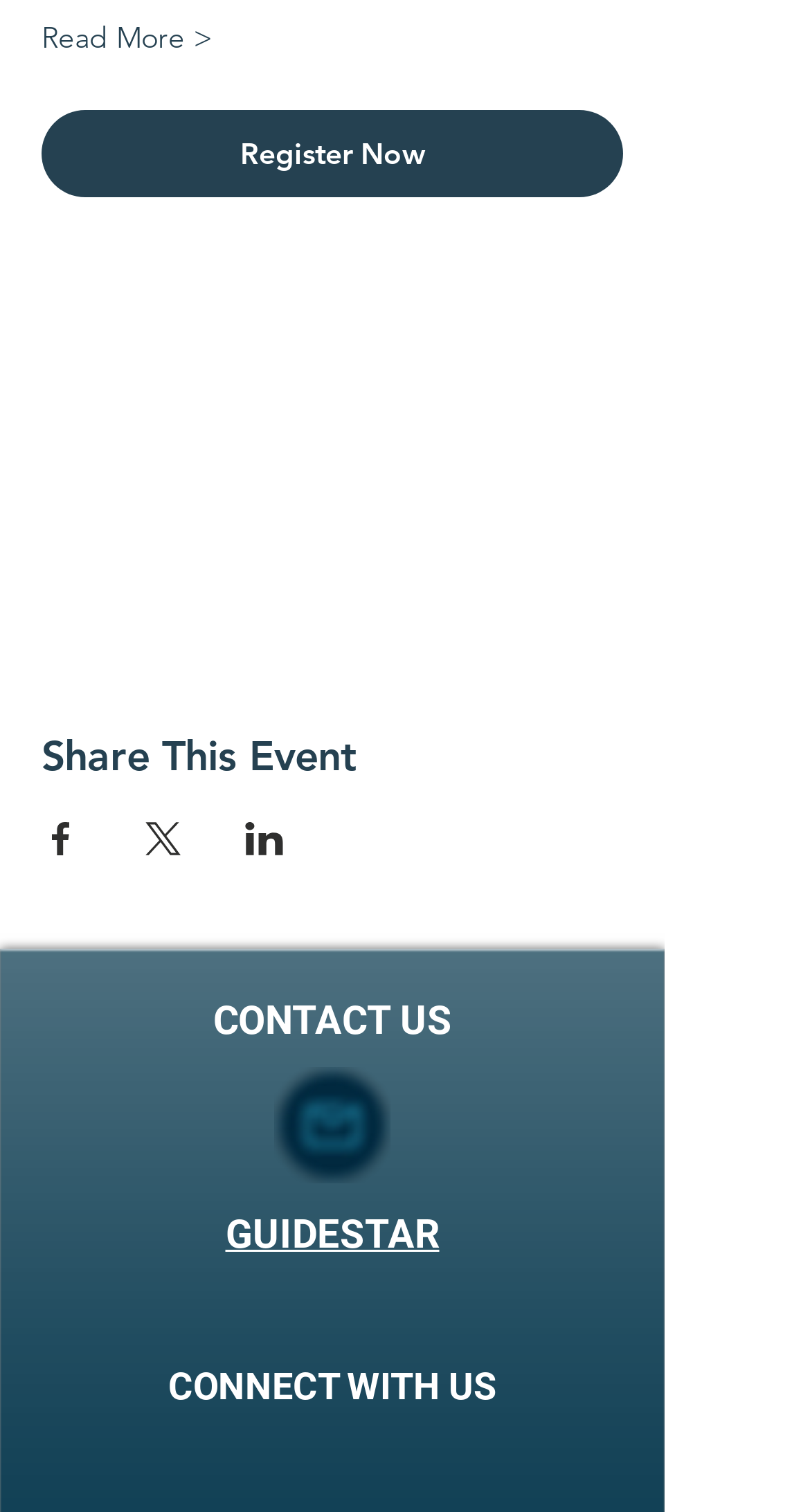Use a single word or phrase to answer the question: How many social media platforms are listed in the 'CONNECT WITH US' section?

3